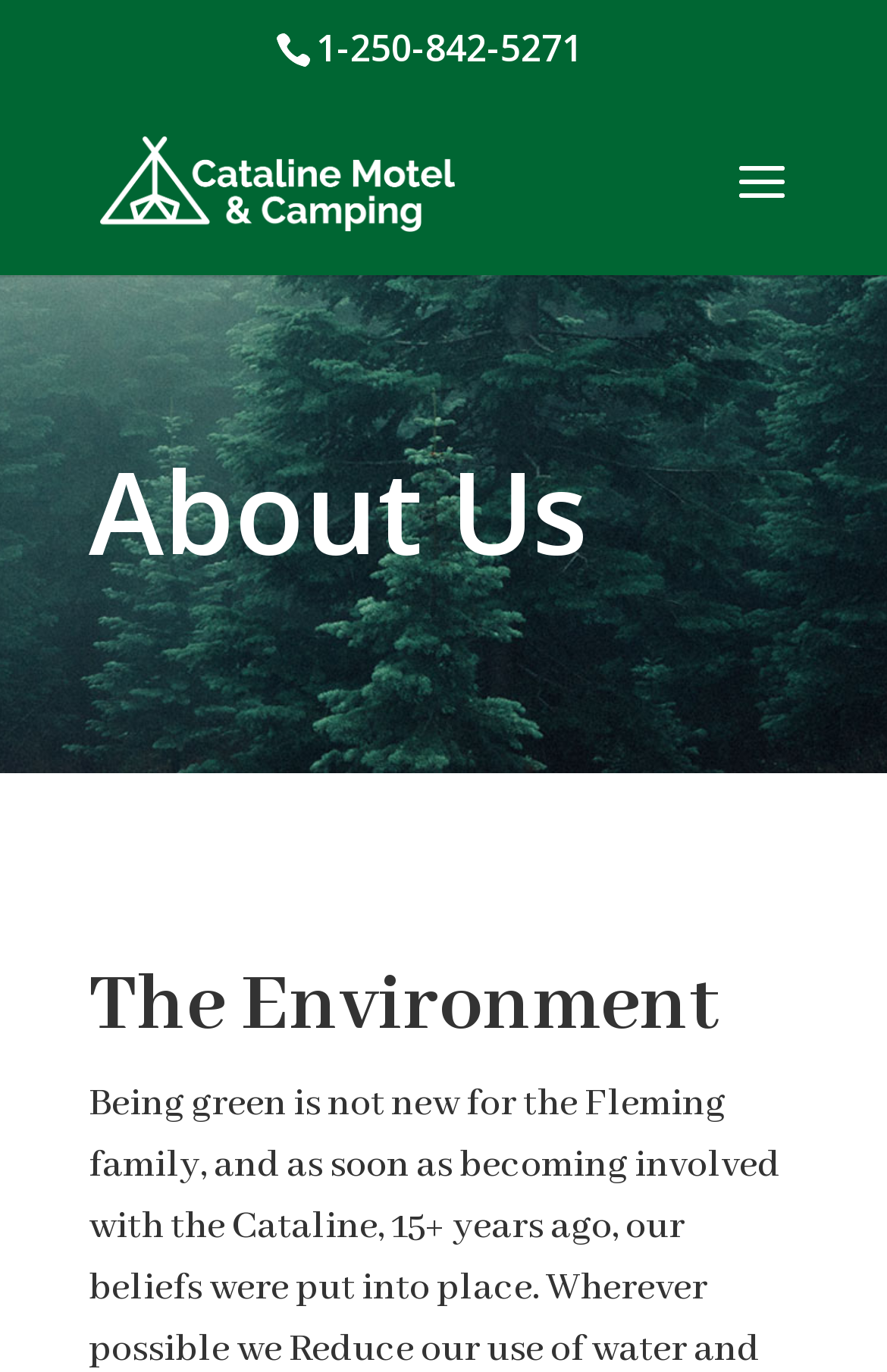Detail the features and information presented on the webpage.

The webpage is about the Fleming family and their involvement with Cataline, a motel and RV park. At the top of the page, there are two links: one with a phone number and another with the name "Cataline Motel & RV Park", accompanied by an image of the same name. 

Below these links, a search bar is located, with a label "Search for:".

The main content of the page is divided into two sections, each with a heading. The first section is titled "About Us" and takes up the top half of the page. The second section, titled "The Environment", occupies the bottom half of the page.